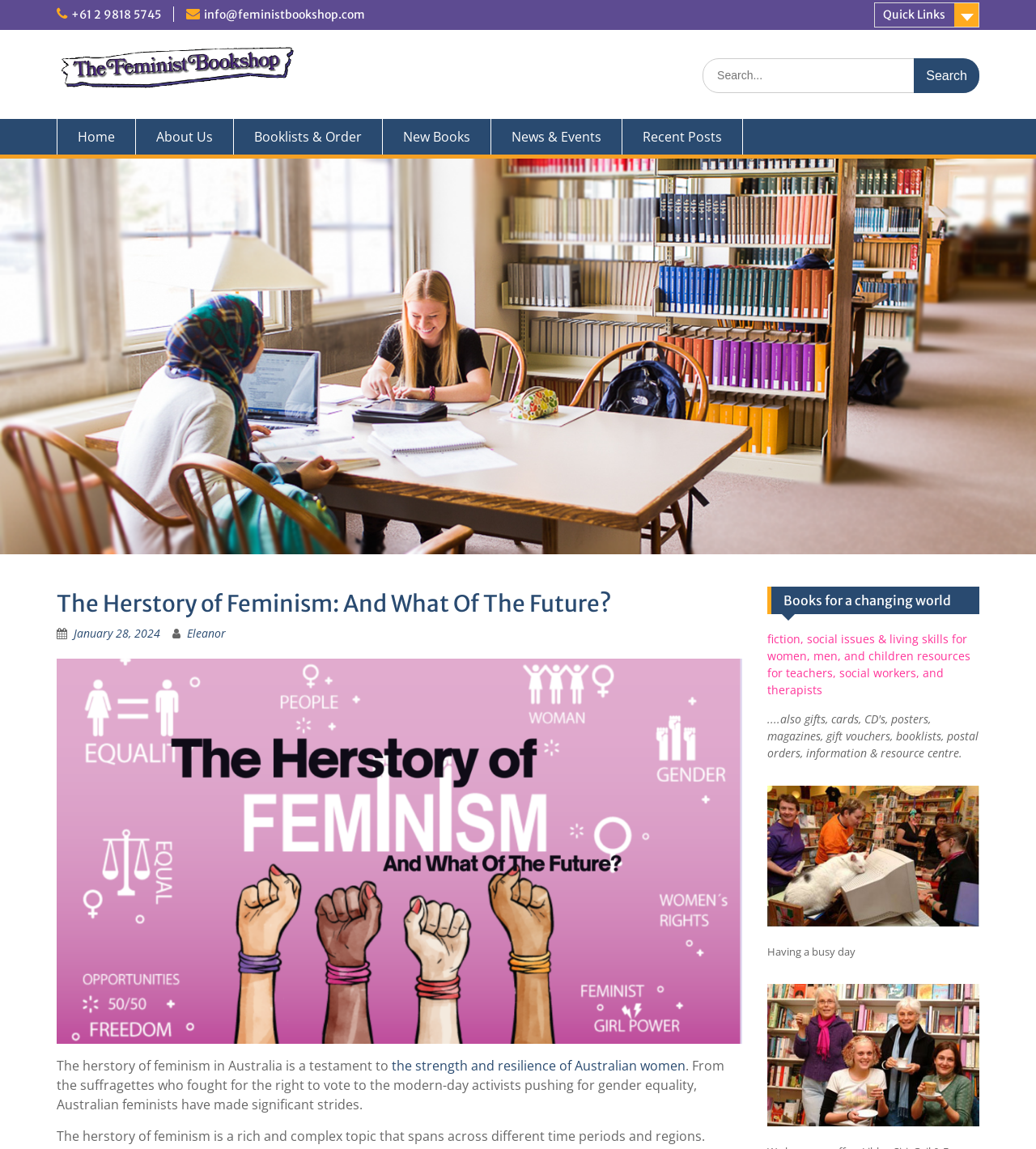Detail the various sections and features of the webpage.

The webpage is about "The Herstory of Feminism: And What Of The Future" and appears to be a website for a feminist bookshop. At the top left, there is a phone number and an email address. Next to them is a link to "Quick Links". On the top right, there is a search bar with a "Search" button.

Below the search bar, there is a navigation menu with links to "Home", "About Us", "Booklists & Order", "New Books", "News & Events", and "Recent Posts". 

The main content of the webpage is an article that takes up most of the page. It starts with a slider that spans the entire width of the page, containing an image. Above the slider, there is a heading that reads "The Herstory of Feminism: And What Of The Future?" with a date "January 28, 2024" and a link to an author "Eleanor" next to it.

Below the heading, there is a large image related to the herstory of feminism. The image is accompanied by a paragraph of text that describes the herstory of feminism in Australia, highlighting the strength and resilience of Australian women. The paragraph also contains a link to more information about the topic.

On the right side of the page, there is a section with a heading "Books for a changing world". This section contains a paragraph of text describing the types of books available, including fiction, social issues, and living skills for women, men, and children, as well as resources for teachers, social workers, and therapists. Below the text, there are two images, one of a busy day and another of a cup of coffee, with a caption "Having a busy day" above the coffee image.